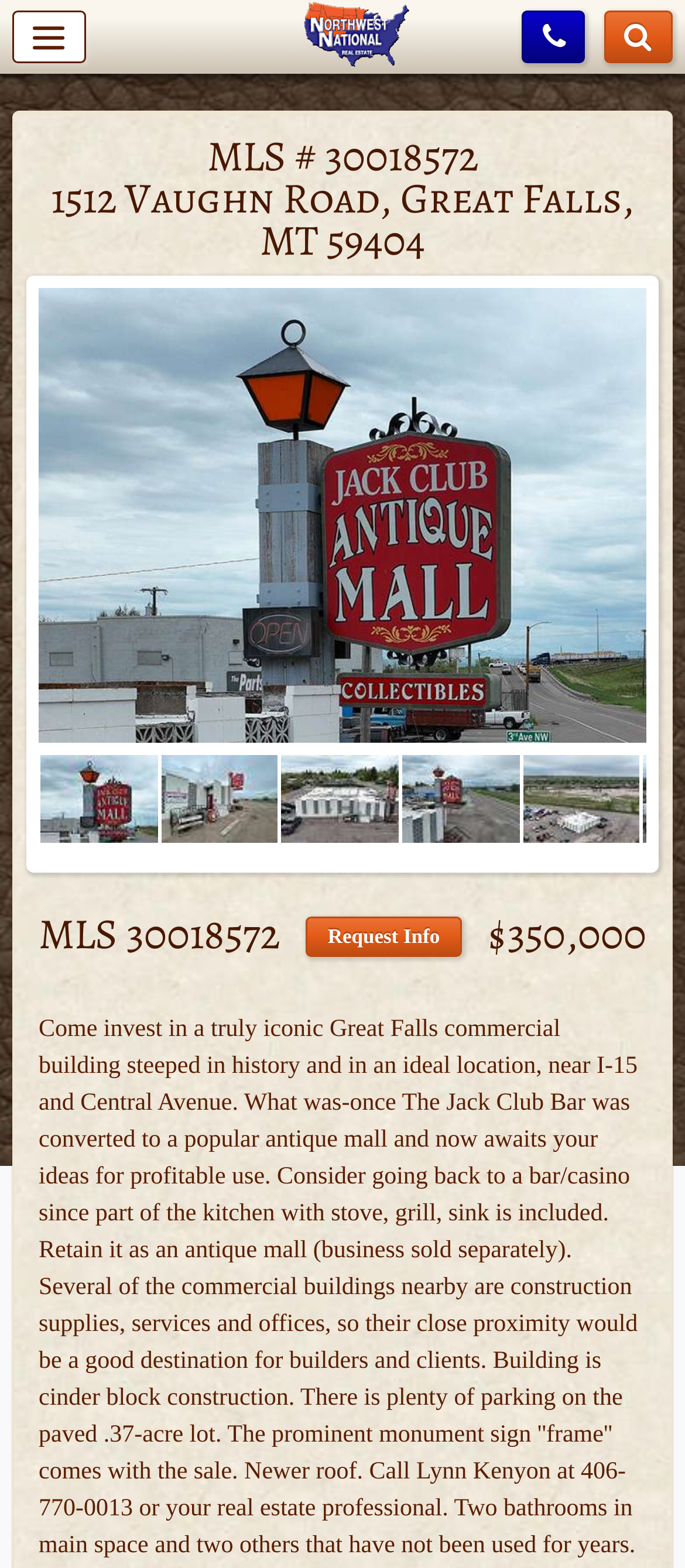What can I do to get more information about this property?
From the details in the image, provide a complete and detailed answer to the question.

I found the 'Request Info' button, which suggests that clicking on it will allow me to get more information about the property.